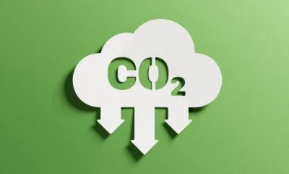Observe the image and answer the following question in detail: What color is the background of the image?

The background of the image is a vibrant green, which suggests themes of sustainability and environmental awareness, and conveys a sense of hope and positivity towards achieving a greener future.